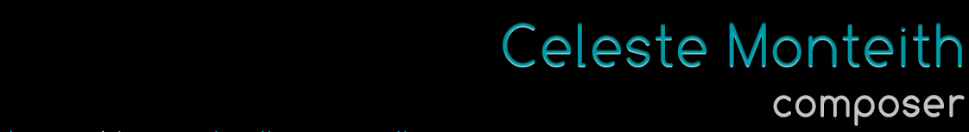Please study the image and answer the question comprehensively:
What is the purpose of the branding?

The caption states that the branding likely represents Celeste's musical identity and artistic vision, and invites audiences to learn more about her musical journey and projects, implying that the purpose of the branding is to draw attention to her work and contributions in the field of music composition.